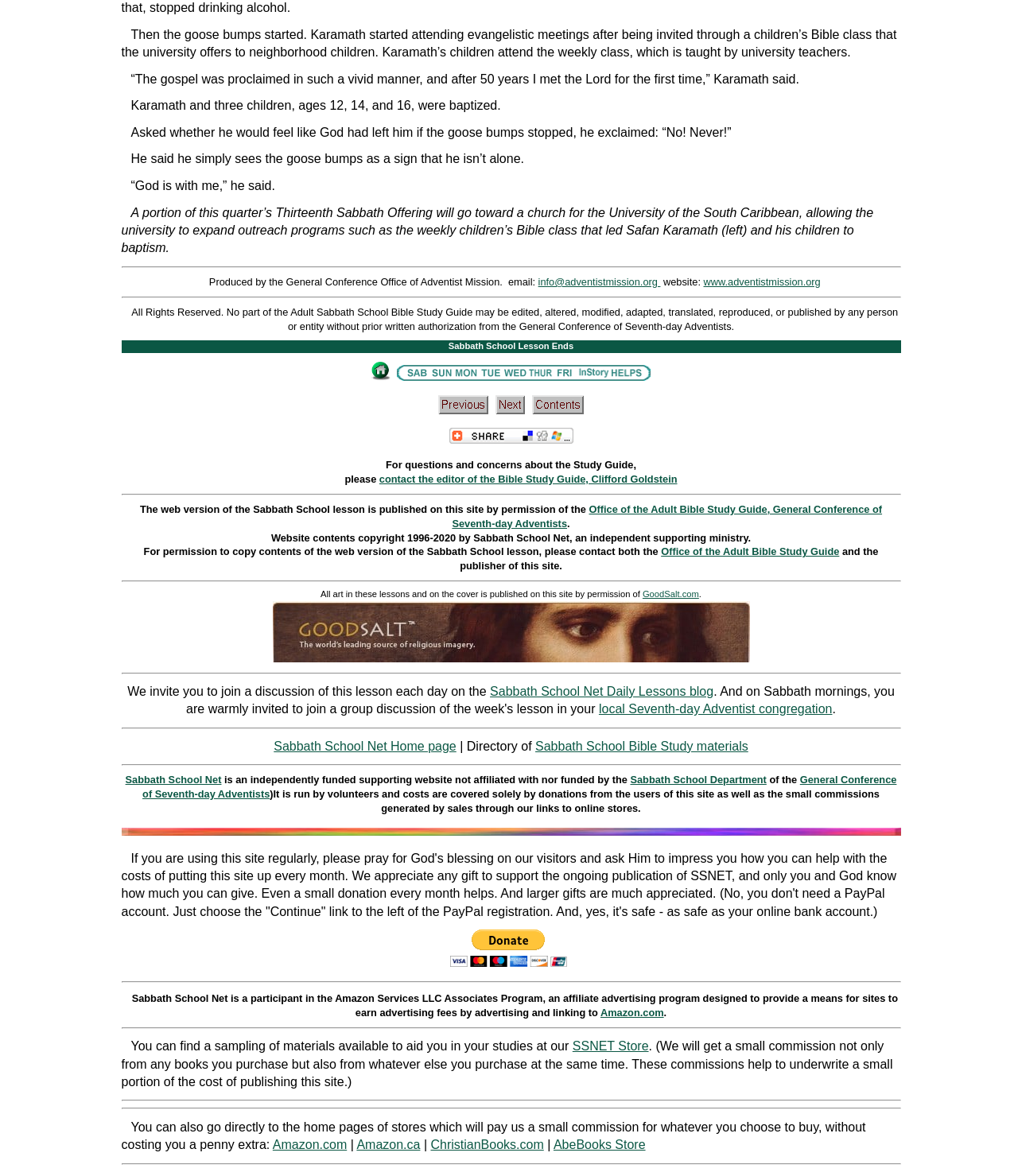Please provide a brief answer to the question using only one word or phrase: 
What is the name of the organization that publishes the Sabbath School lesson?

General Conference of Seventh-day Adventists